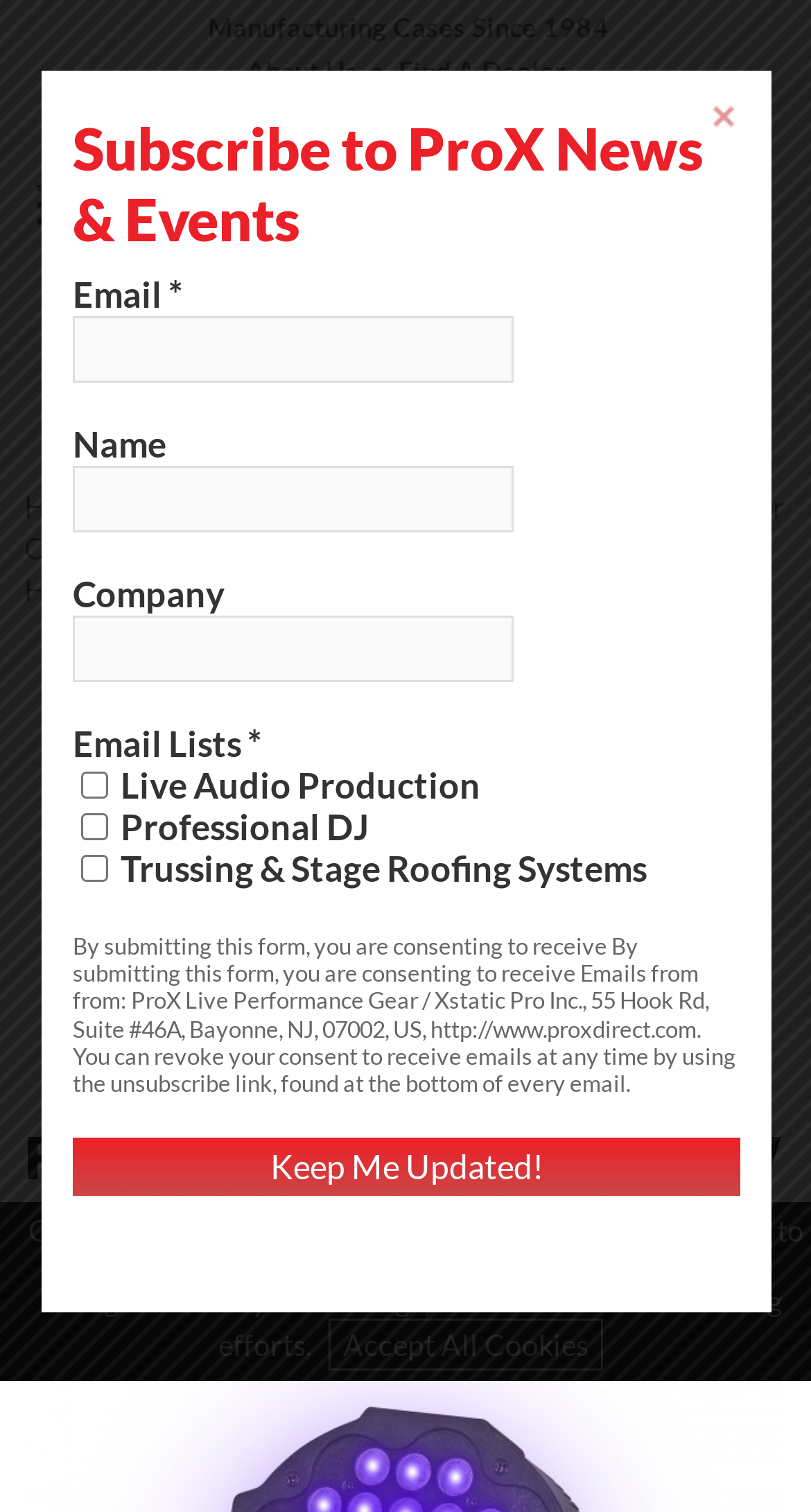Identify the bounding box for the described UI element. Provide the coordinates in (top-left x, top-left y, bottom-right x, bottom-right y) format with values ranging from 0 to 1: Search

None